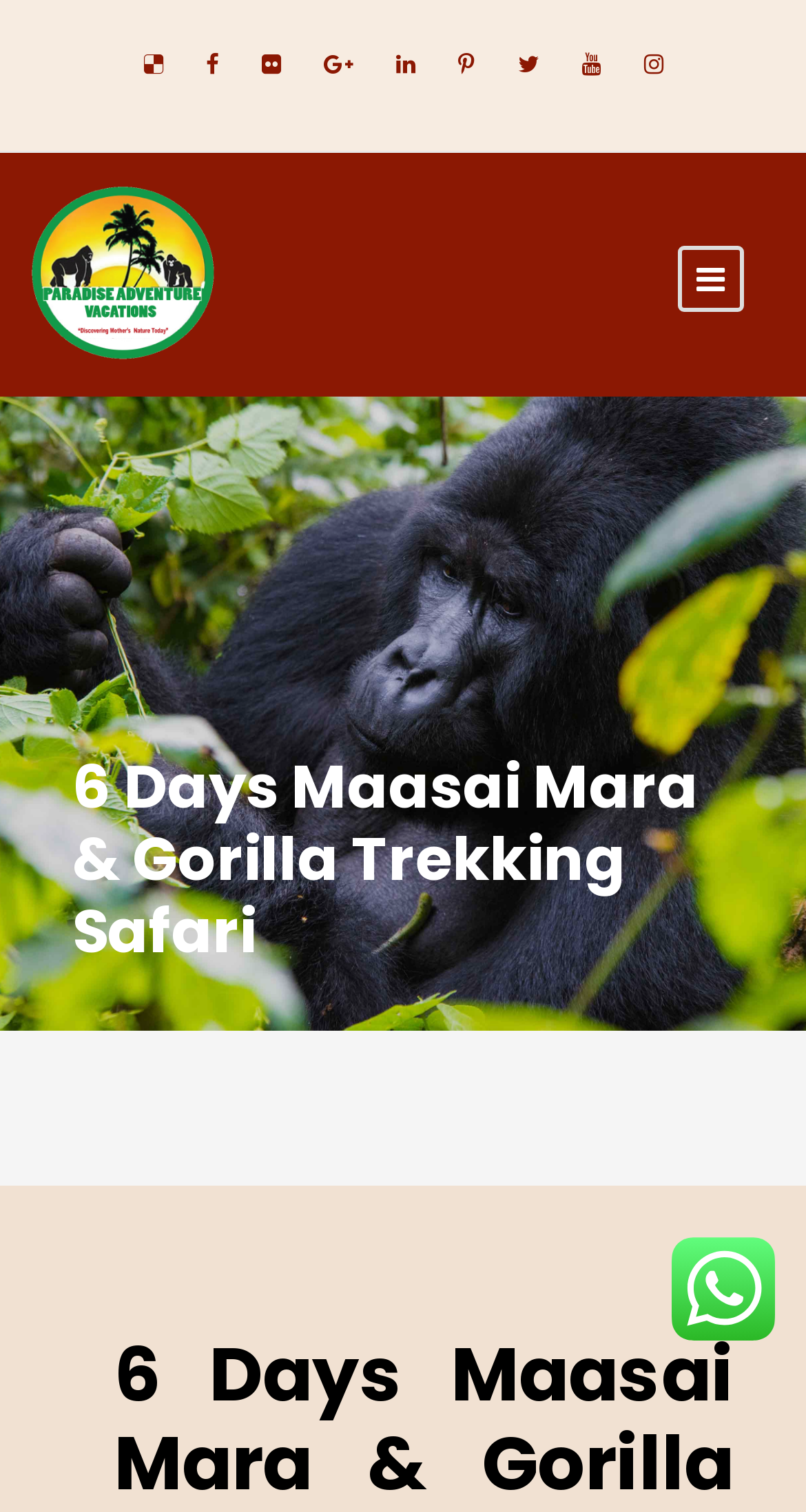What is the color of the shirt worn by the person in the image?
Answer the question with just one word or phrase using the image.

Black and white